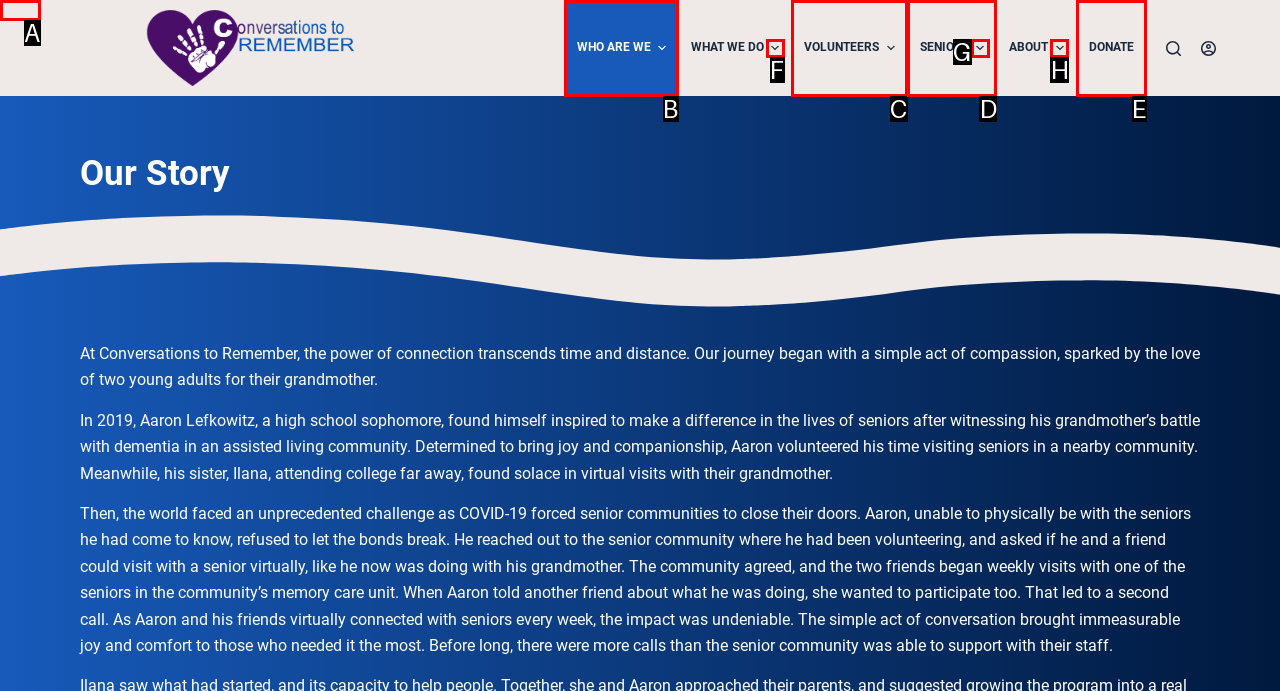Tell me which one HTML element I should click to complete the following task: Click on the 'WHO ARE WE' menu item Answer with the option's letter from the given choices directly.

B